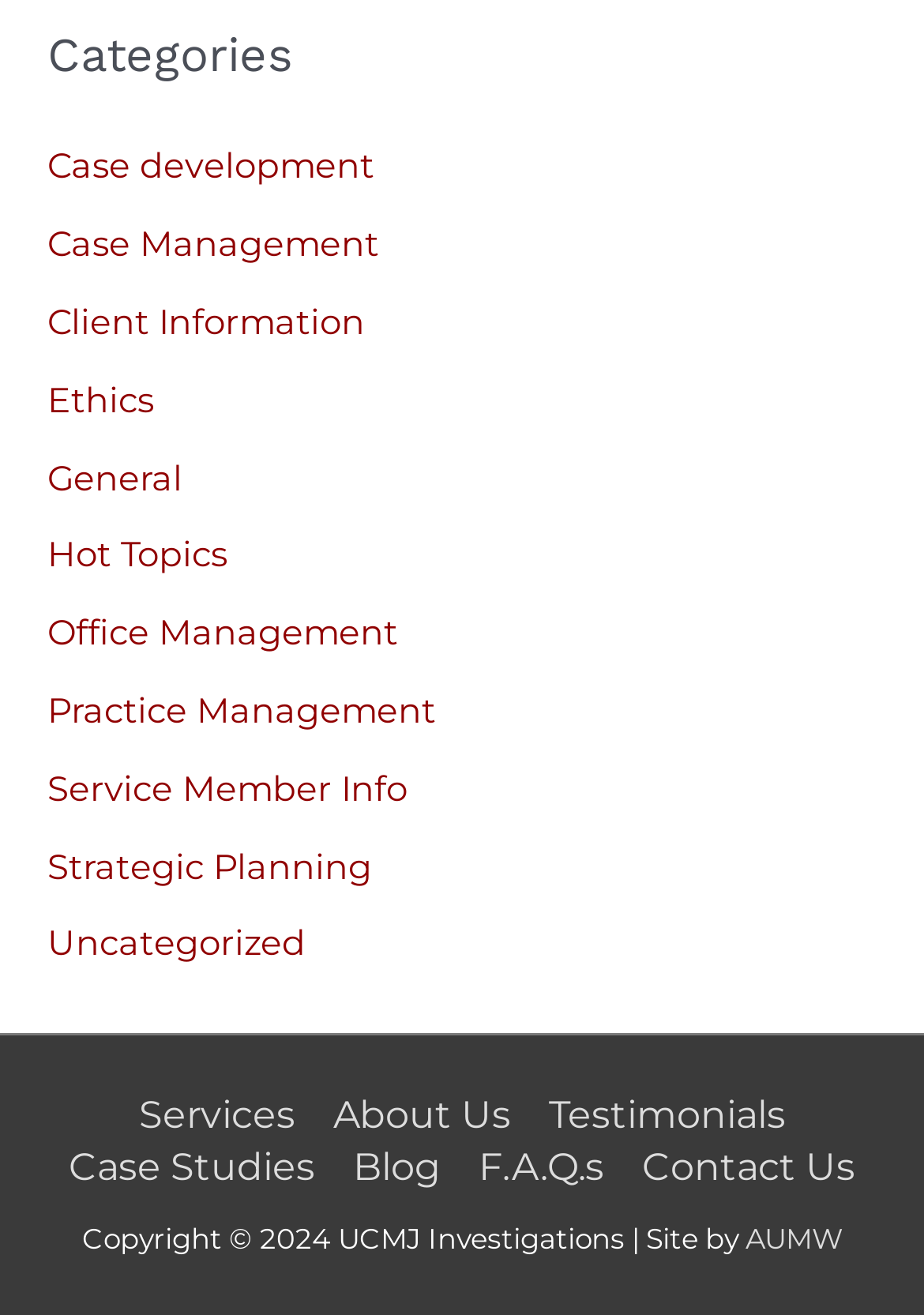Using the provided element description: "Client Information", identify the bounding box coordinates. The coordinates should be four floats between 0 and 1 in the order [left, top, right, bottom].

[0.051, 0.229, 0.395, 0.261]